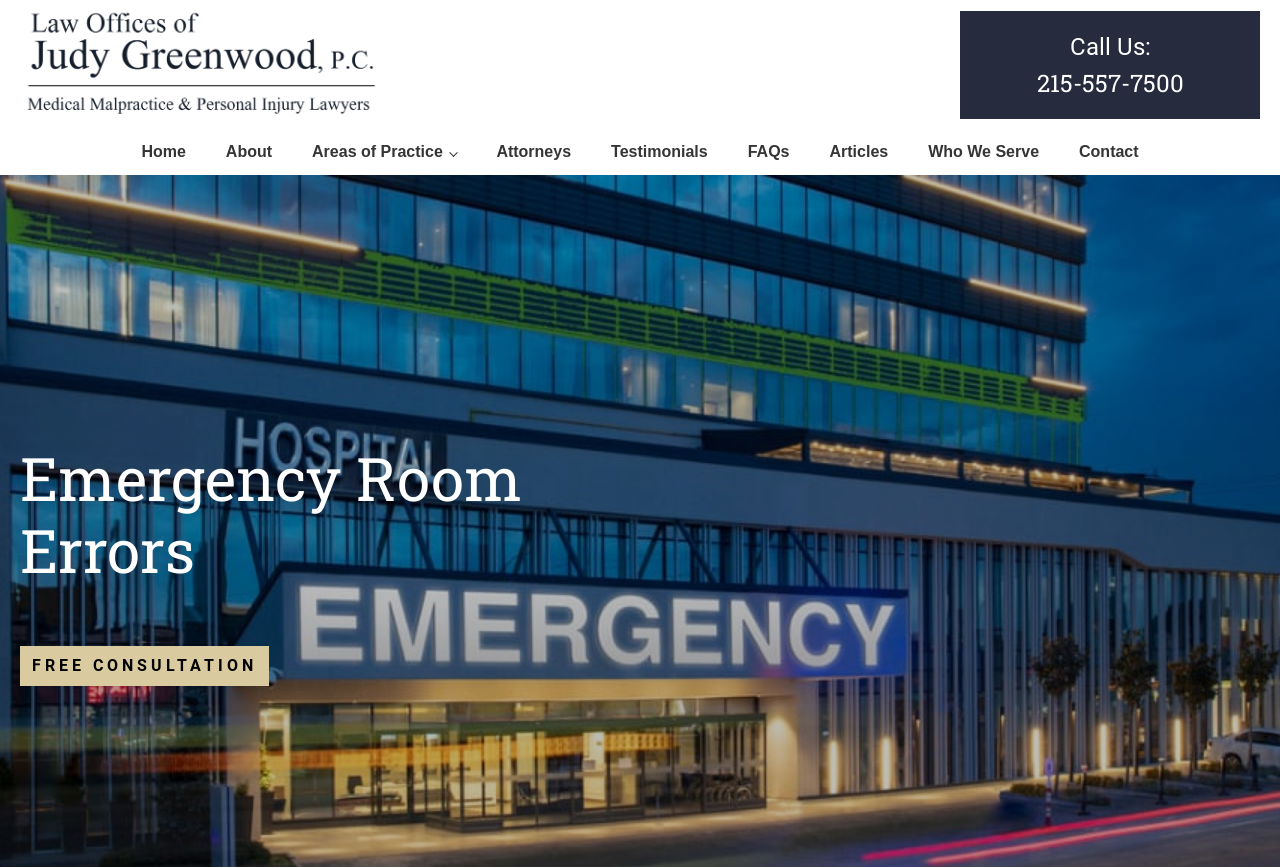Determine the bounding box coordinates of the clickable area required to perform the following instruction: "Learn about attorneys". The coordinates should be represented as four float numbers between 0 and 1: [left, top, right, bottom].

[0.372, 0.159, 0.462, 0.192]